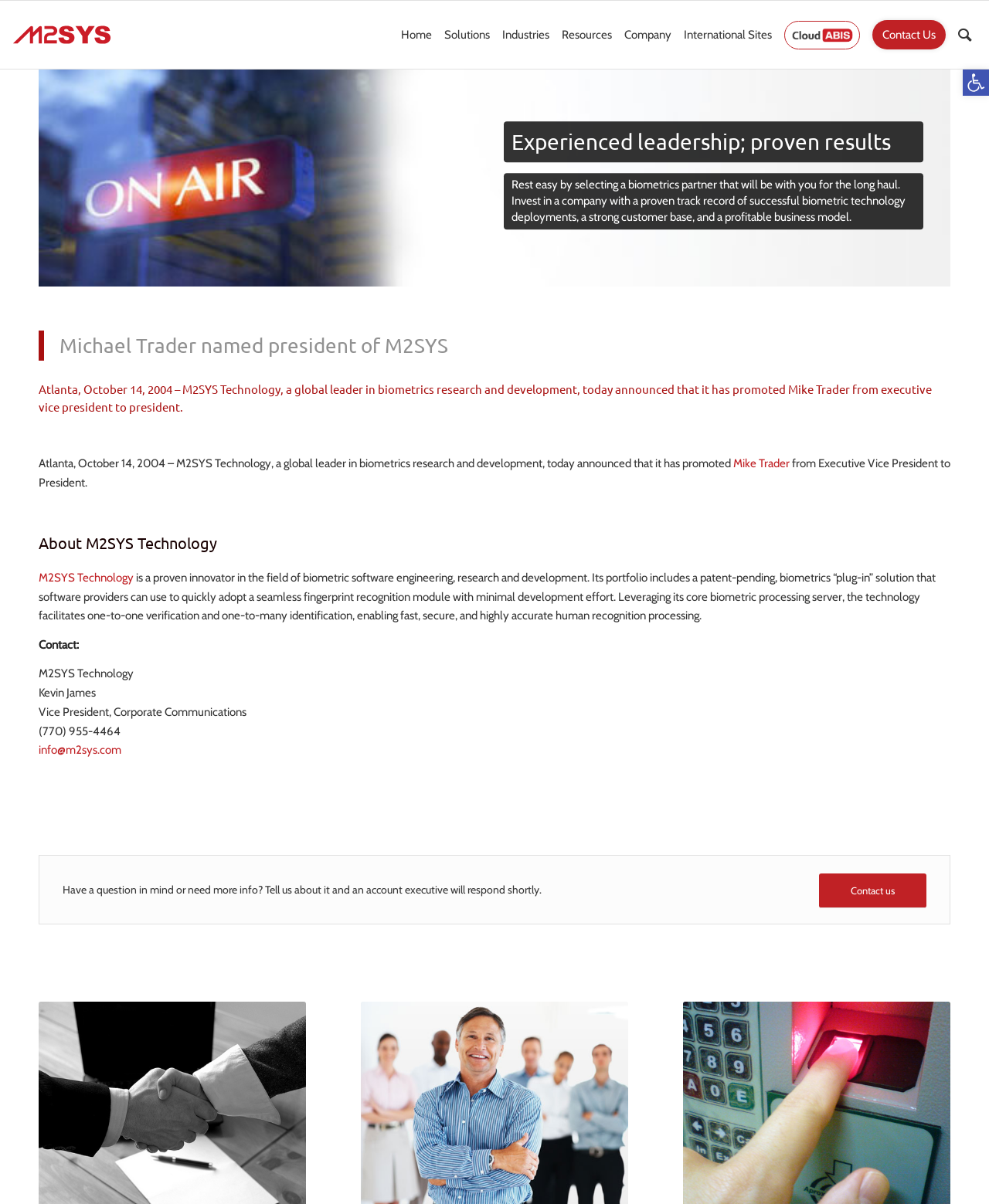Determine the bounding box coordinates of the area to click in order to meet this instruction: "Read about Michael Trader".

[0.741, 0.379, 0.798, 0.391]